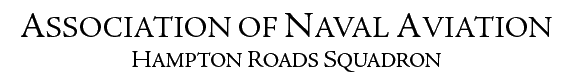Give an in-depth description of the image.

The image features the title of the "Association of Naval Aviation" alongside "Hampton Roads Squadron," presented in a bold and elegant serif font. This visual emphasizes the organization's focus on naval aviation and suggests a sense of professionalism and heritage within the context of naval history and community involvement. The placement and styling of the text indicate its significance as a central element of the webpage, likely representing the identity and mission of the organization in promoting naval aviation in the Hampton Roads area.